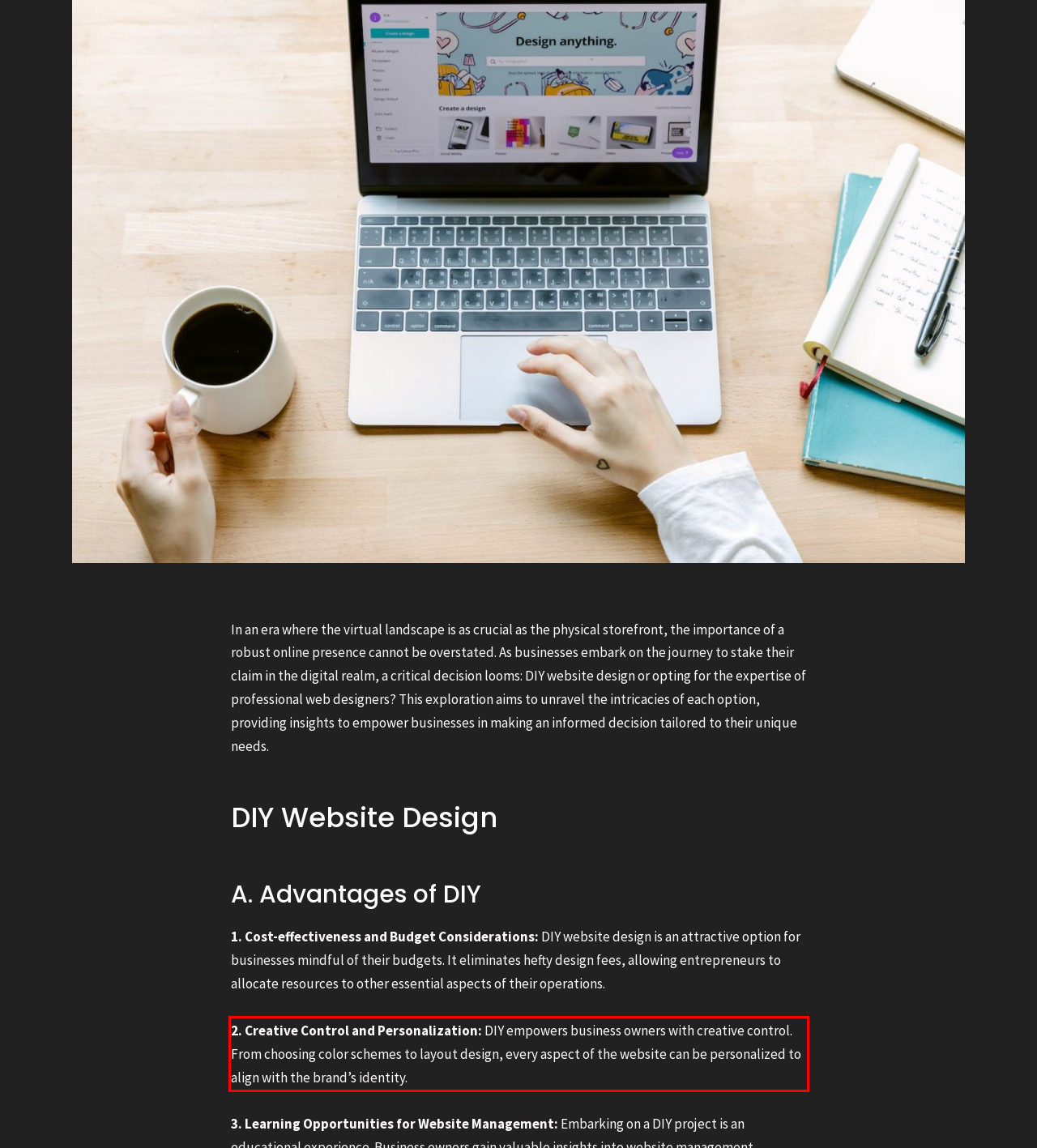Please identify and extract the text content from the UI element encased in a red bounding box on the provided webpage screenshot.

2. Creative Control and Personalization: DIY empowers business owners with creative control. From choosing color schemes to layout design, every aspect of the website can be personalized to align with the brand’s identity.